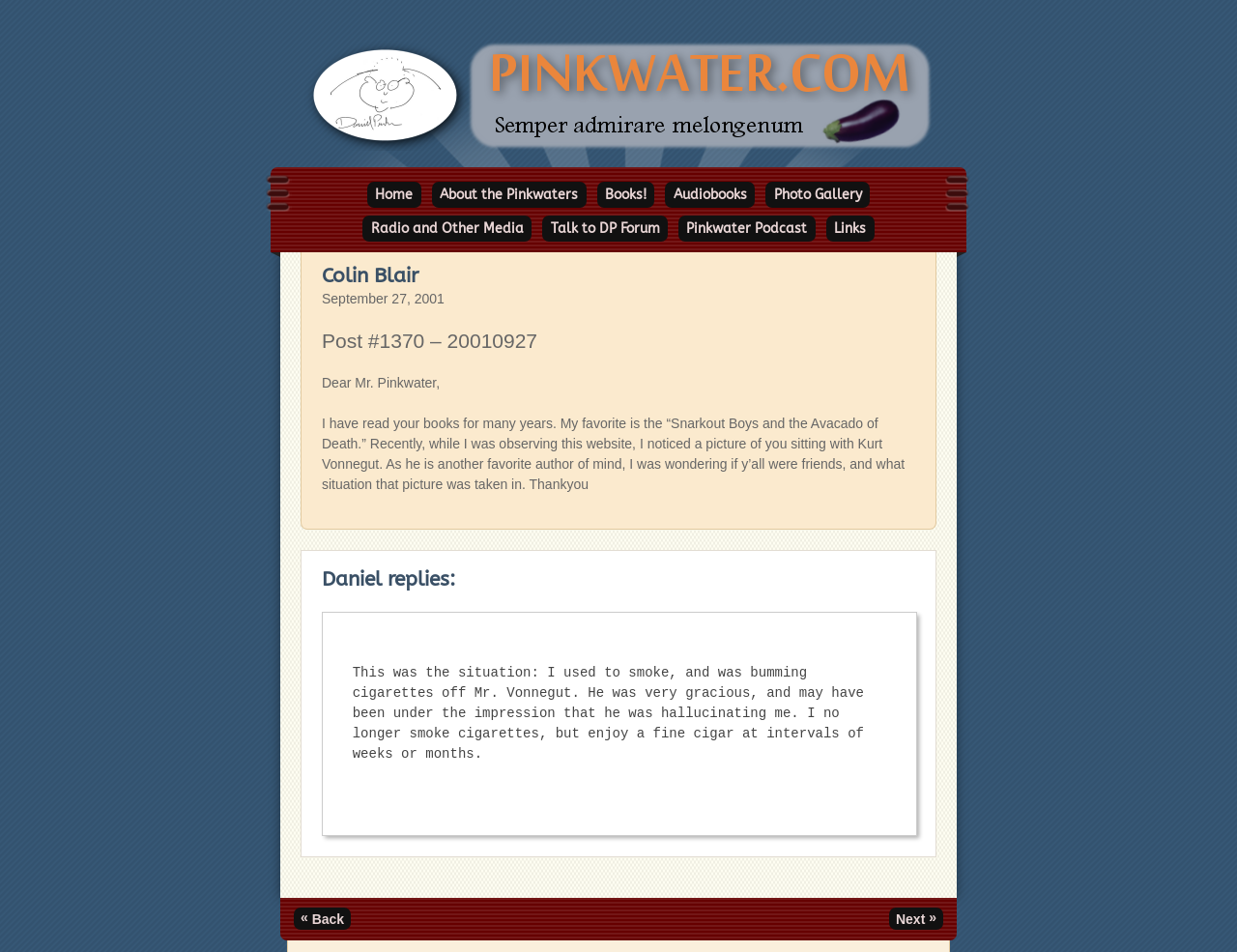Generate a thorough explanation of the webpage's elements.

The webpage is the online home of author Daniel Pinkwater, featuring a post with the title "Post #1370 – 20010927". At the top, there is a link to the website's homepage, accompanied by an image of the website's logo. Below this, there is a static text element displaying the website's title, "Daniel Pinkwater online home".

To the right of the website title, there is a row of links, including "Home", "About the Pinkwaters", "Books!", "Audiobooks", "Photo Gallery", "Radio and Other Media", "Talk to DP Forum", "Pinkwater Podcast", and "Links". These links are positioned horizontally, with "Home" on the left and "Links" on the right.

Below the row of links, there is a document section that takes up most of the webpage. This section is divided into several parts. At the top, there is a heading element displaying the name "Colin Blair", followed by a static text element showing the date "September 27, 2001". Below this, there is another static text element displaying the post title "Post #1370 – 20010927".

The main content of the post is a letter from a fan, addressed to Mr. Pinkwater, asking about his relationship with author Kurt Vonnegut. The letter is followed by a response from Daniel Pinkwater, headed by a "Daniel replies:" heading. In his response, Pinkwater explains the situation in which a photo of him and Vonnegut was taken.

At the very bottom of the webpage, there are two links, "« Back" and "Next »", which allow users to navigate to previous and next posts, respectively.